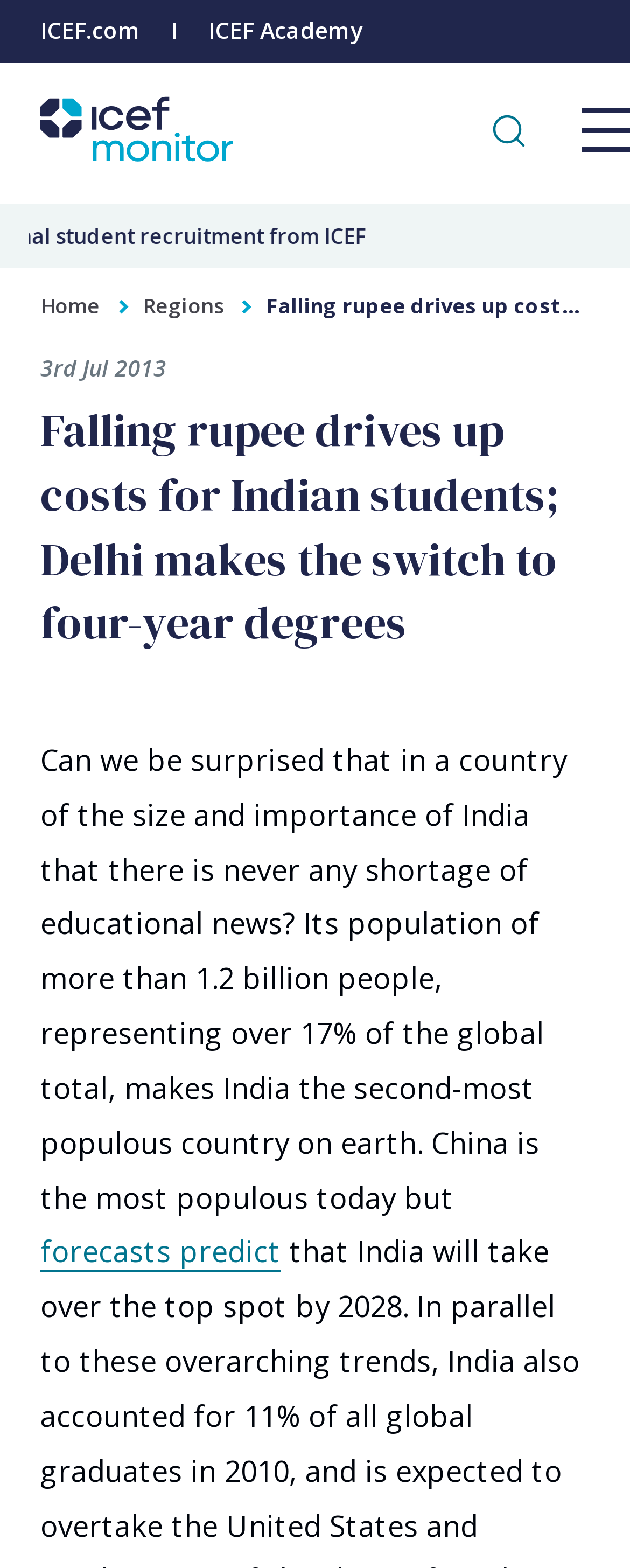What is the country that is the most populous today?
Based on the image, answer the question with a single word or brief phrase.

China